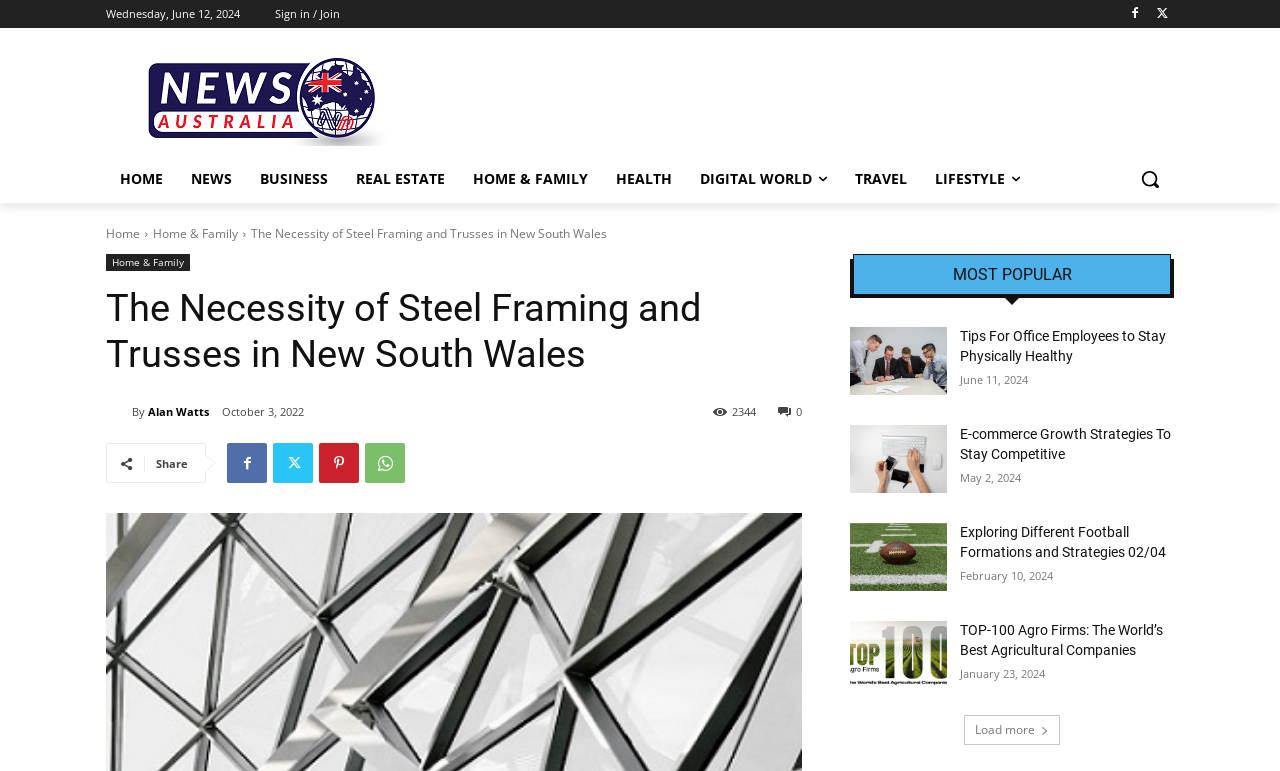Offer a comprehensive description of the webpage’s content and structure.

The webpage appears to be a news or blog website, with a focus on various topics such as business, real estate, health, and lifestyle. At the top of the page, there is a logo and a navigation menu with links to different sections, including "HOME", "NEWS", "BUSINESS", and "REAL ESTATE". Below the navigation menu, there is a search bar and a button to sign in or join.

The main content of the page is divided into two sections. On the left side, there is a featured article with the title "The Necessity of Steel Framing and Trusses in New South Wales" and a subheading "By Alan Watts". The article has a publication date of October 3, 2022, and there are social media sharing links below the title.

On the right side, there is a section titled "MOST POPULAR" with a list of four articles, each with a title, publication date, and a brief summary. The articles are arranged in a vertical list, with the most recent article at the top. The titles of the articles include "Tips For Office Employees to Stay Physically Healthy", "E-commerce Growth Strategies To Stay Competitive", "Exploring Different Football Formations and Strategies 02/04", and "TOP-100 Agro Firms: The World’s Best Agricultural Companies".

At the bottom of the page, there is a "Load more" button, suggesting that there are more articles available beyond what is currently displayed. Overall, the webpage has a clean and organized layout, with clear headings and concise text.